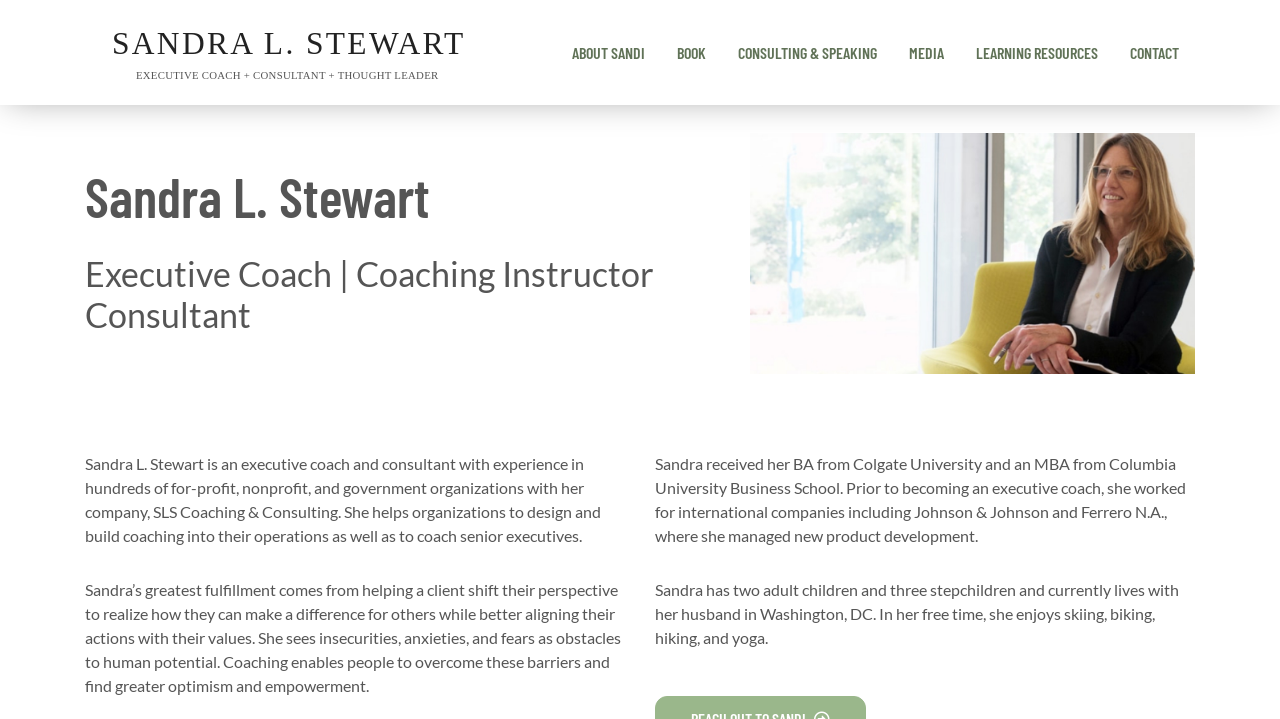Articulate a complete and detailed caption of the webpage elements.

The webpage is about Sandra L. Stewart, an executive coach and consultant. At the top left corner, there is a logo of Sandra L. Stewart, which is an image linked to the website's homepage. Next to the logo, there are six navigation links: "ABOUT SANDI", "BOOK", "CONSULTING & SPEAKING", "MEDIA", "LEARNING RESOURCES", and "CONTACT", arranged horizontally.

Below the navigation links, there are two headings that introduce Sandra L. Stewart. The first heading displays her name, and the second heading describes her profession as an executive coach and consultant. To the right of these headings, there is an image of Sandra Stewart sitting in a chair.

The main content of the webpage is divided into three paragraphs. The first paragraph describes Sandra's experience and expertise as an executive coach and consultant, mentioning her company, SLS Coaching & Consulting. The second paragraph explains her coaching approach and philosophy, highlighting her goal of helping clients overcome obstacles and find empowerment. The third paragraph provides more information about Sandra's background, including her education and previous work experience.

To the right of the first two paragraphs, there is another section that provides more personal information about Sandra, including her family and hobbies. Overall, the webpage provides a comprehensive introduction to Sandra L. Stewart's professional and personal life.